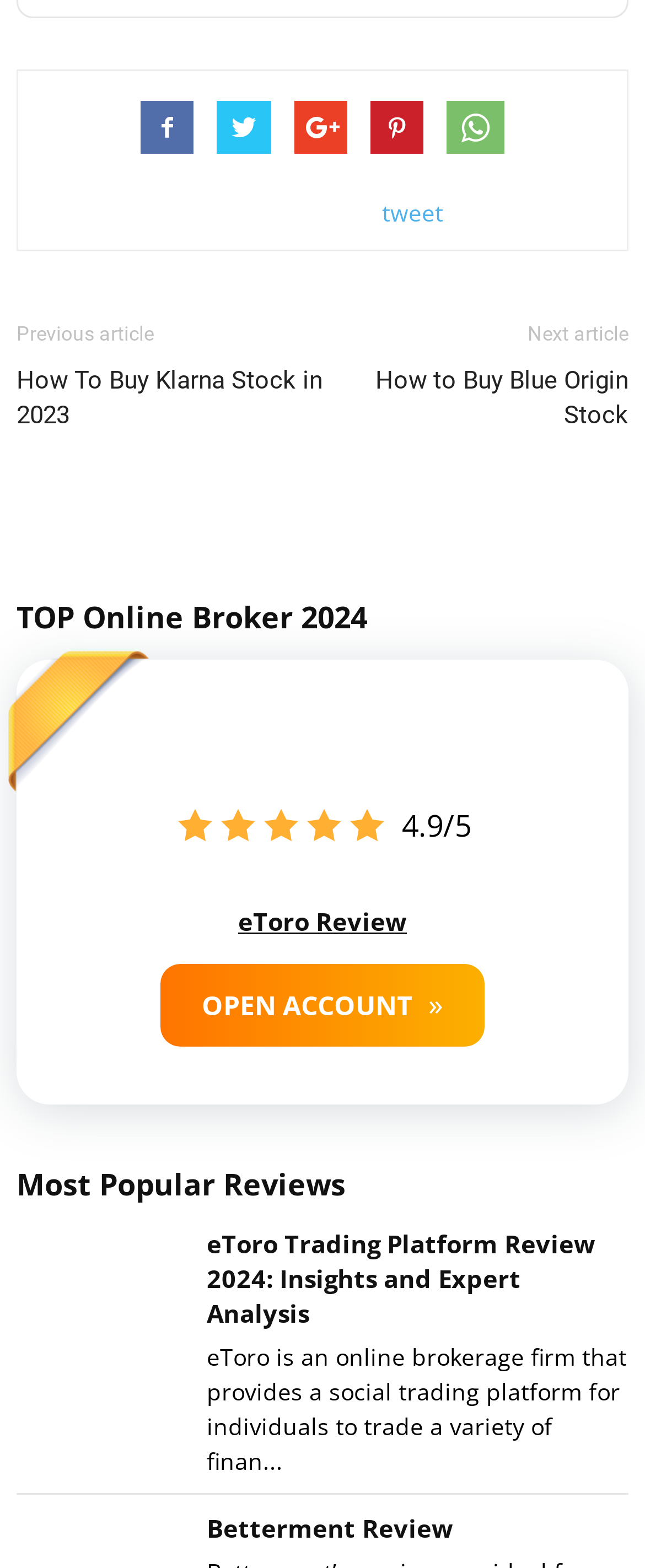Please predict the bounding box coordinates of the element's region where a click is necessary to complete the following instruction: "Read the eToro Trading Platform Review 2024 article". The coordinates should be represented by four float numbers between 0 and 1, i.e., [left, top, right, bottom].

[0.321, 0.782, 0.974, 0.849]